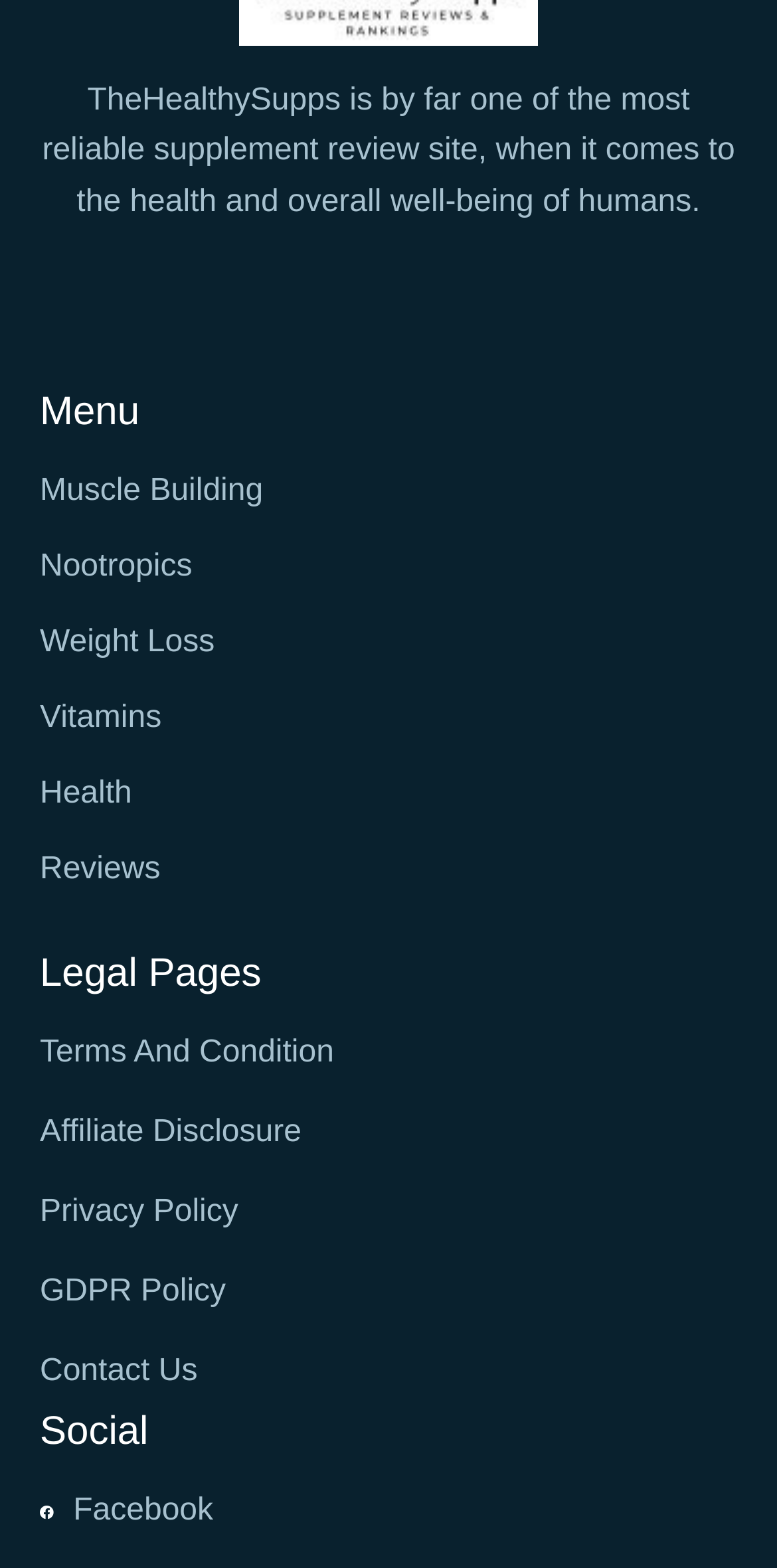Point out the bounding box coordinates of the section to click in order to follow this instruction: "Go to Facebook".

[0.051, 0.944, 0.949, 0.985]